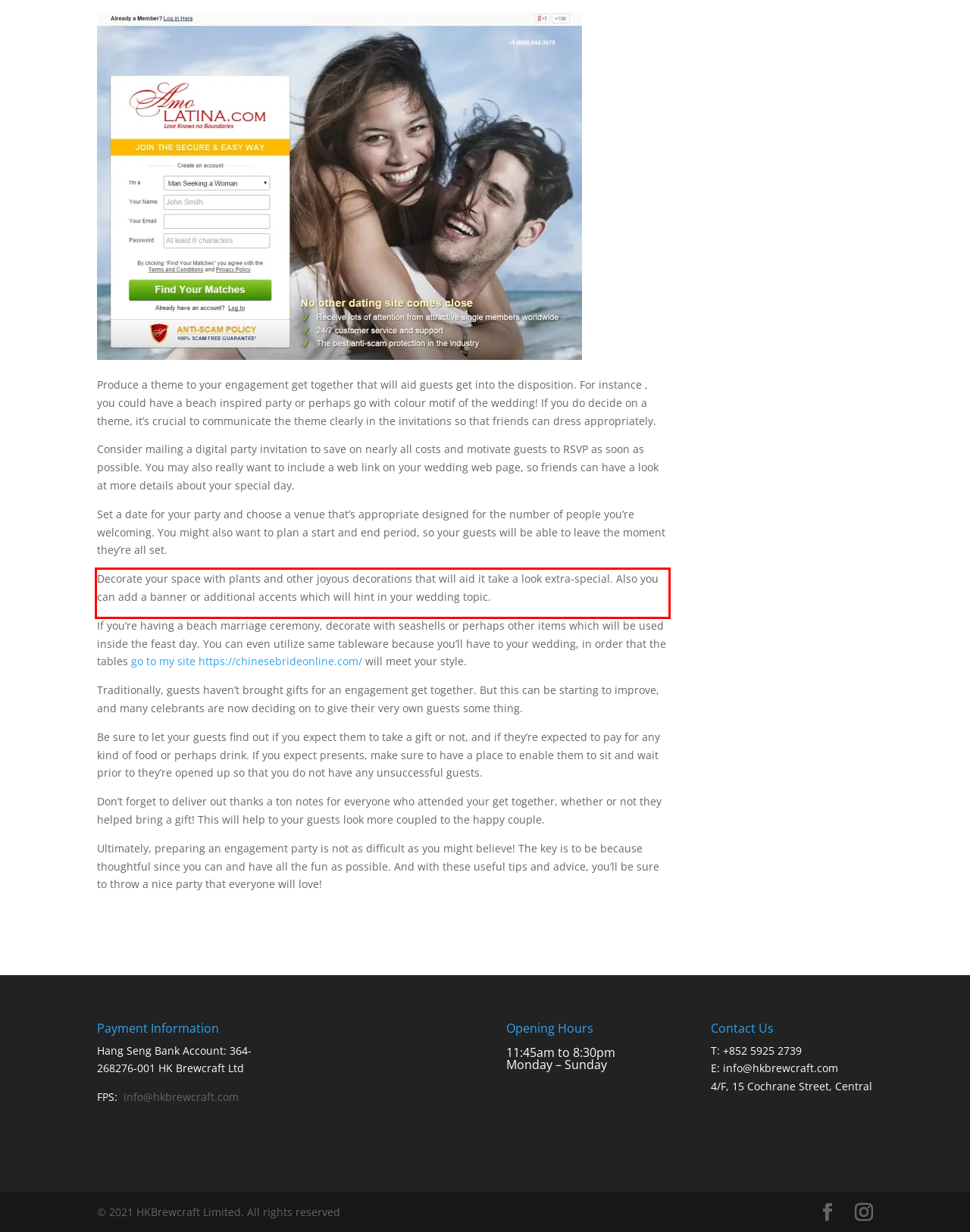Examine the screenshot of the webpage, locate the red bounding box, and generate the text contained within it.

Decorate your space with plants and other joyous decorations that will aid it take a look extra-special. Also you can add a banner or additional accents which will hint in your wedding topic.